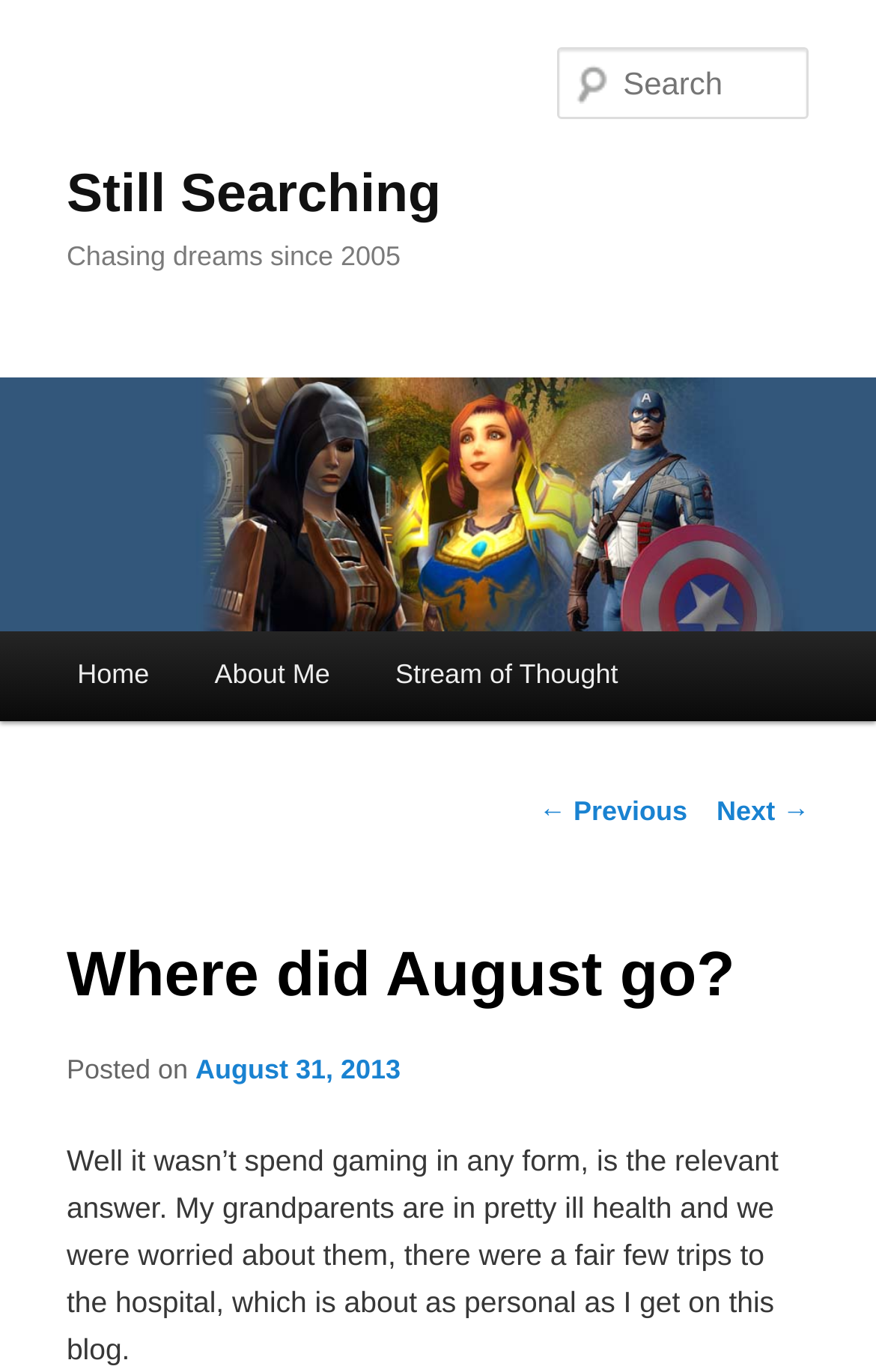Please specify the bounding box coordinates of the region to click in order to perform the following instruction: "Search for something".

[0.637, 0.035, 0.924, 0.087]